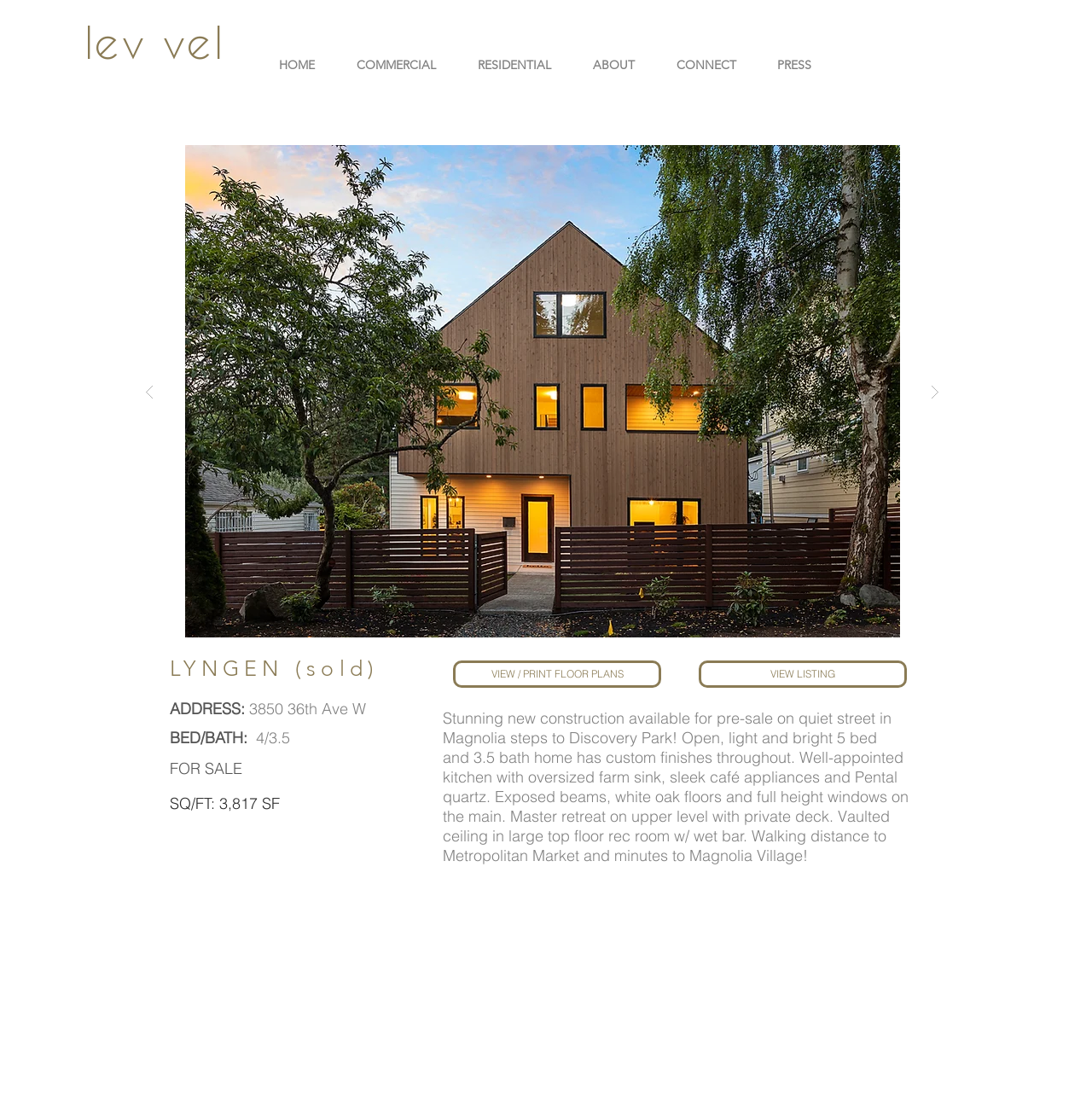Determine the bounding box coordinates of the clickable area required to perform the following instruction: "view floor plans". The coordinates should be represented as four float numbers between 0 and 1: [left, top, right, bottom].

[0.415, 0.591, 0.605, 0.616]